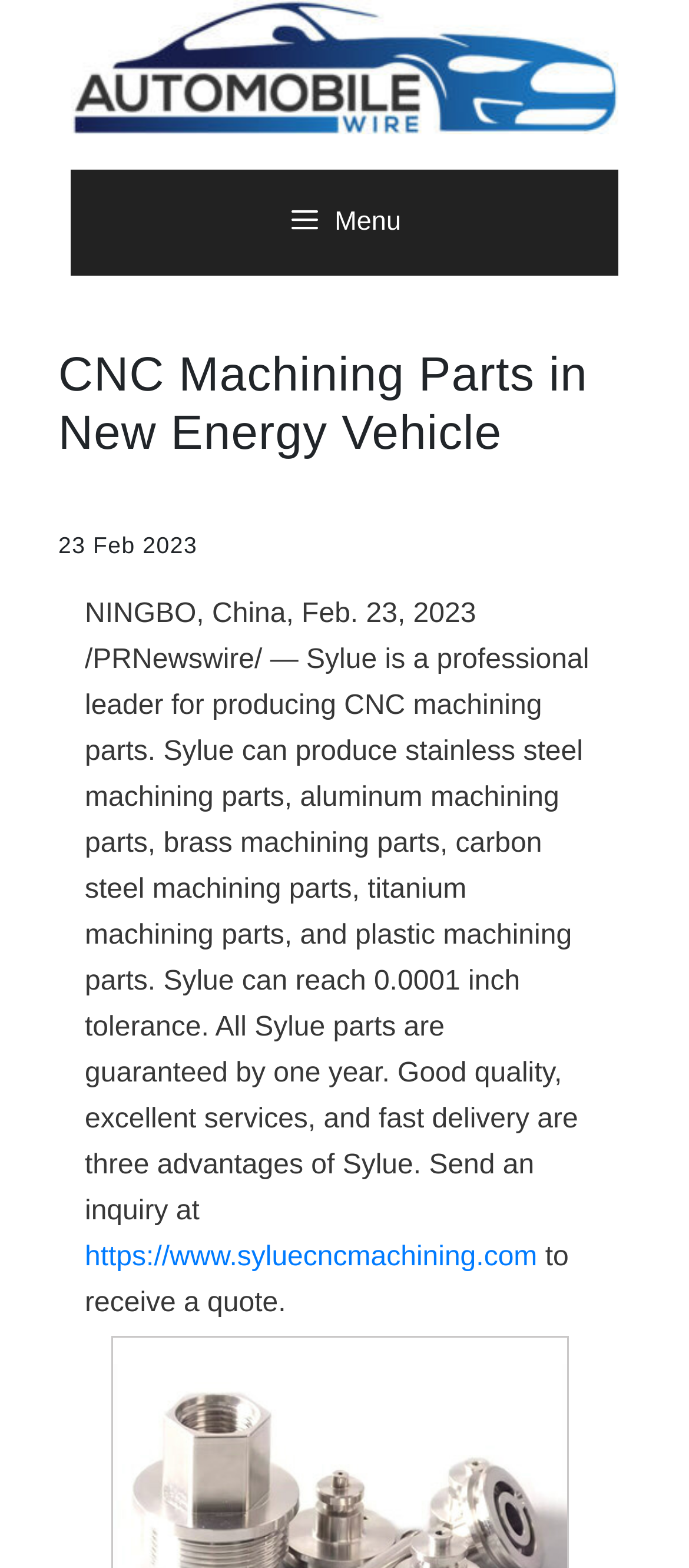Determine the main headline from the webpage and extract its text.

CNC Machining Parts in New Energy Vehicle